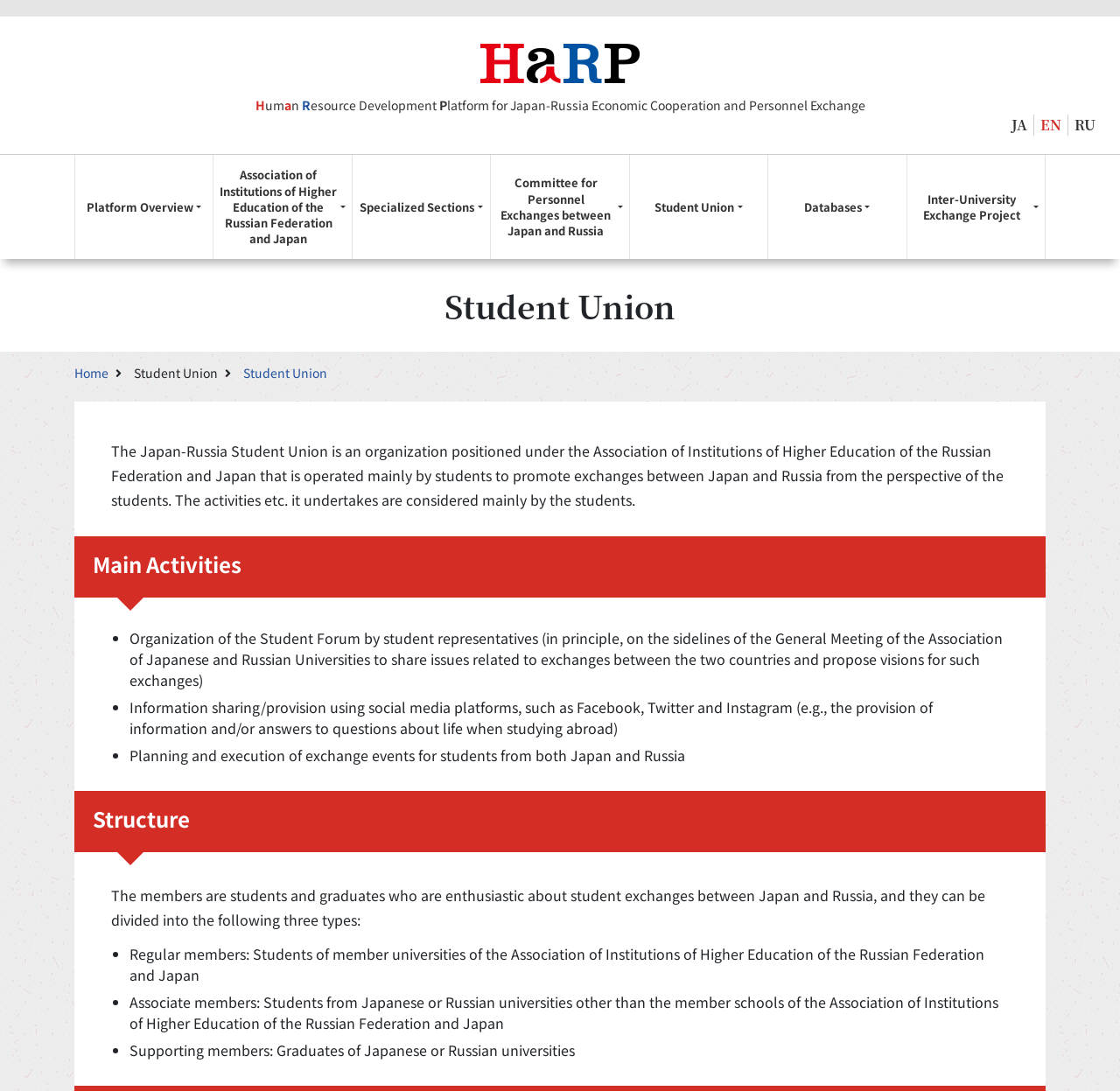Please locate the clickable area by providing the bounding box coordinates to follow this instruction: "Learn about Student Union".

[0.12, 0.334, 0.197, 0.35]